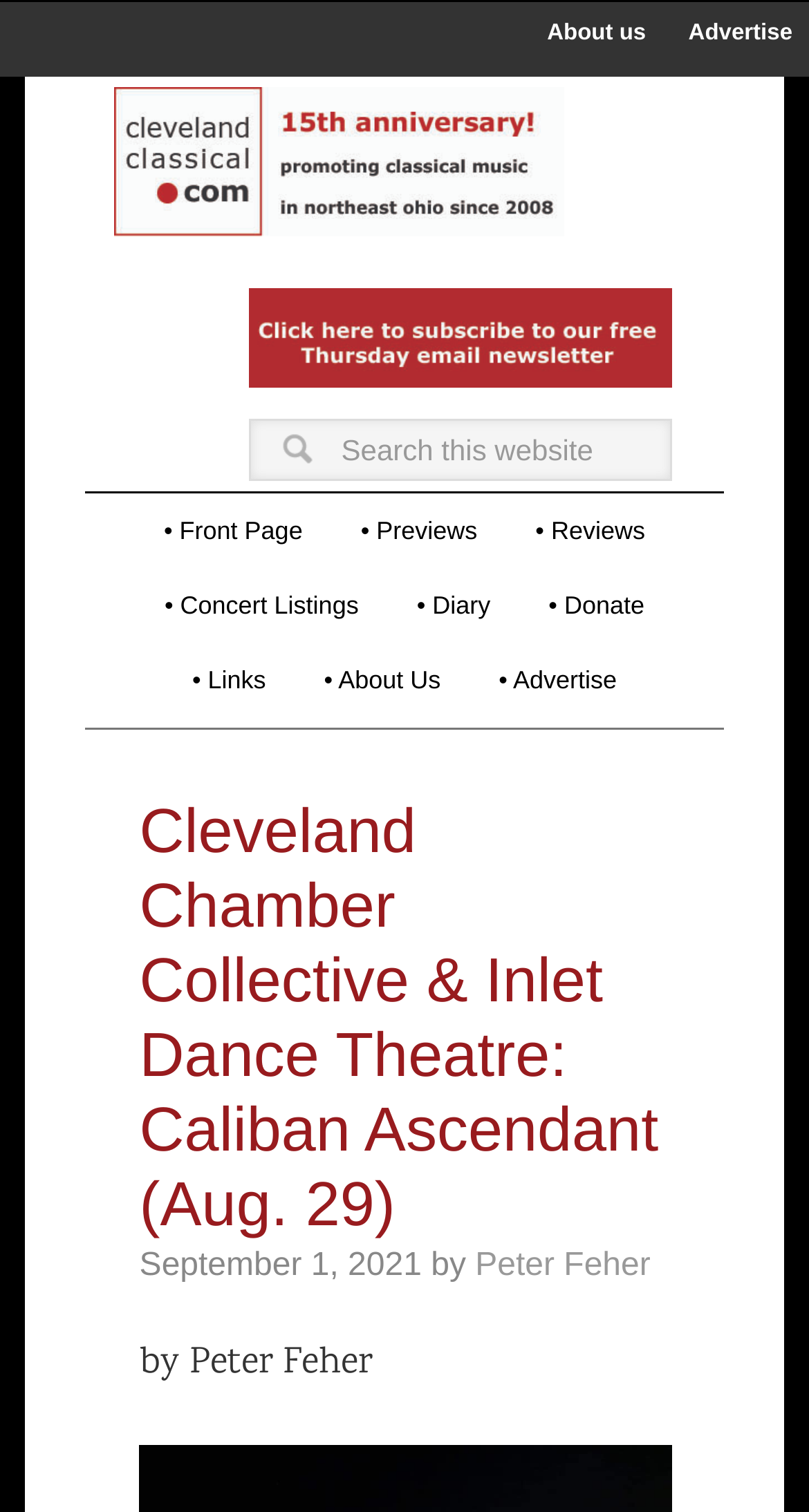Look at the image and give a detailed response to the following question: How many search boxes are there on the page?

I searched for elements with the type 'searchbox' and found only one, which is located under the 'search' element.